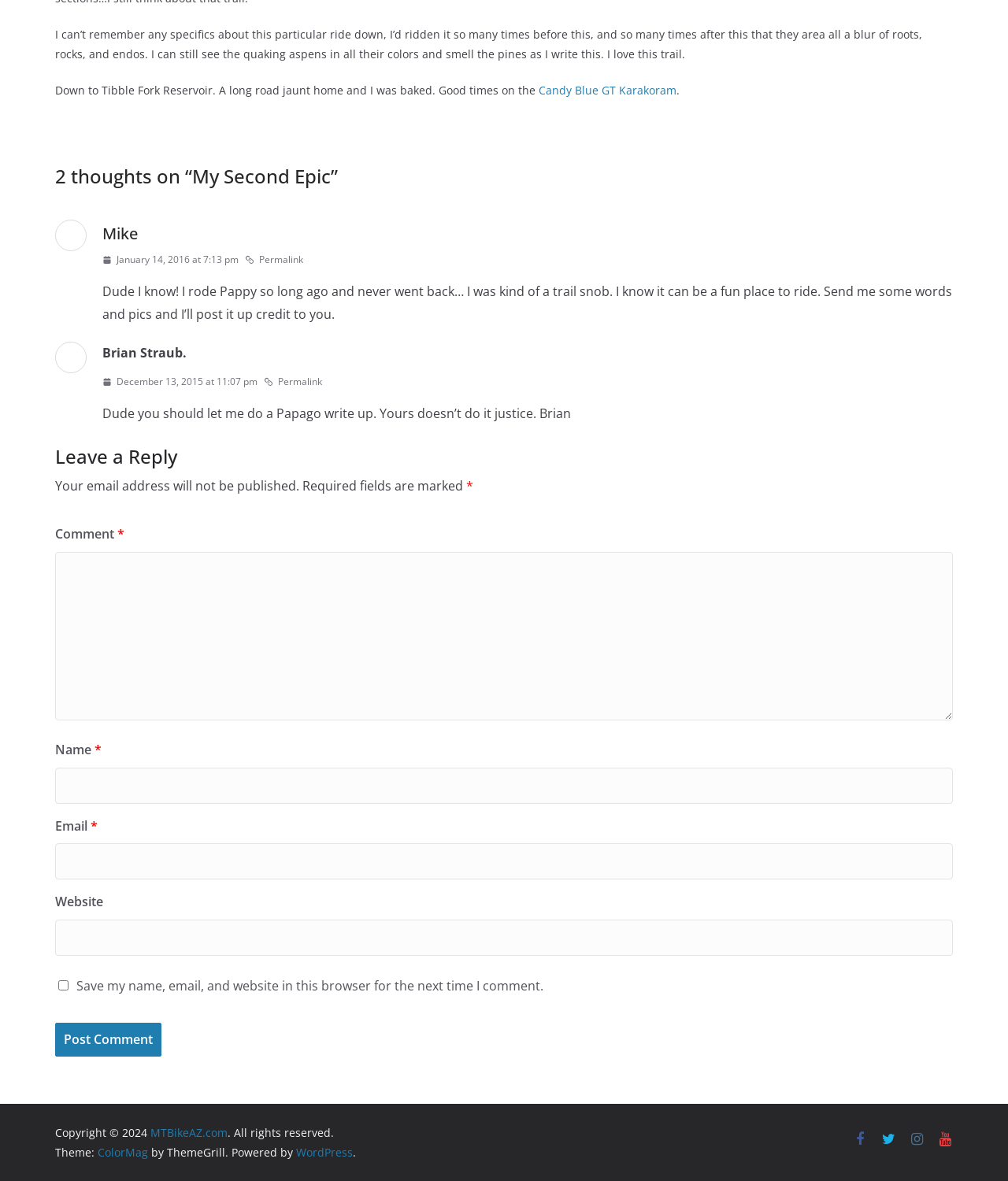What is the purpose of the comment section?
Using the information from the image, answer the question thoroughly.

The comment section is provided at the end of the article, allowing users to leave a reply or share their thoughts about the article. The section includes fields for name, email, and website, as well as a text box for the comment itself.